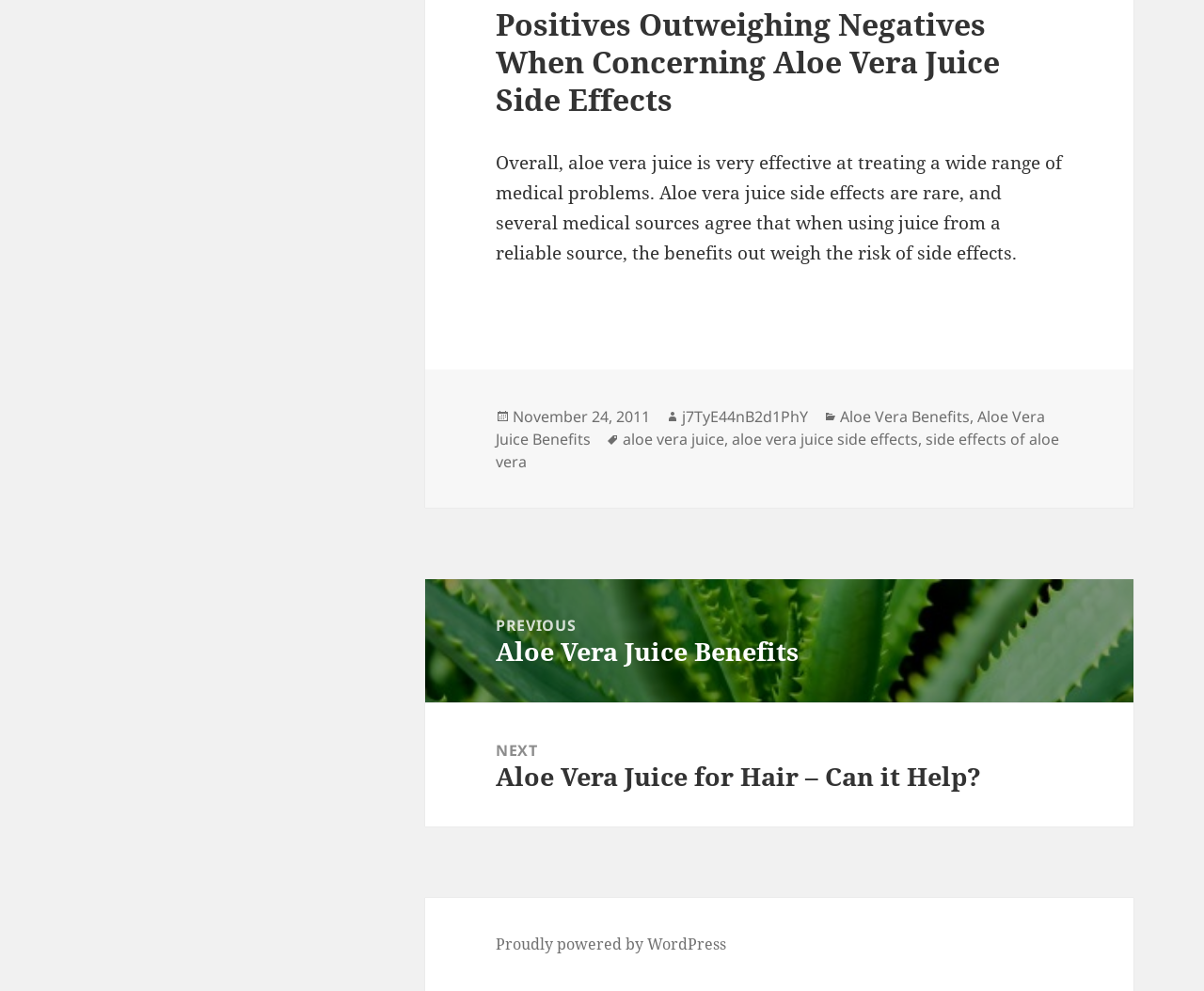What is the category of the article? Observe the screenshot and provide a one-word or short phrase answer.

Aloe Vera Benefits